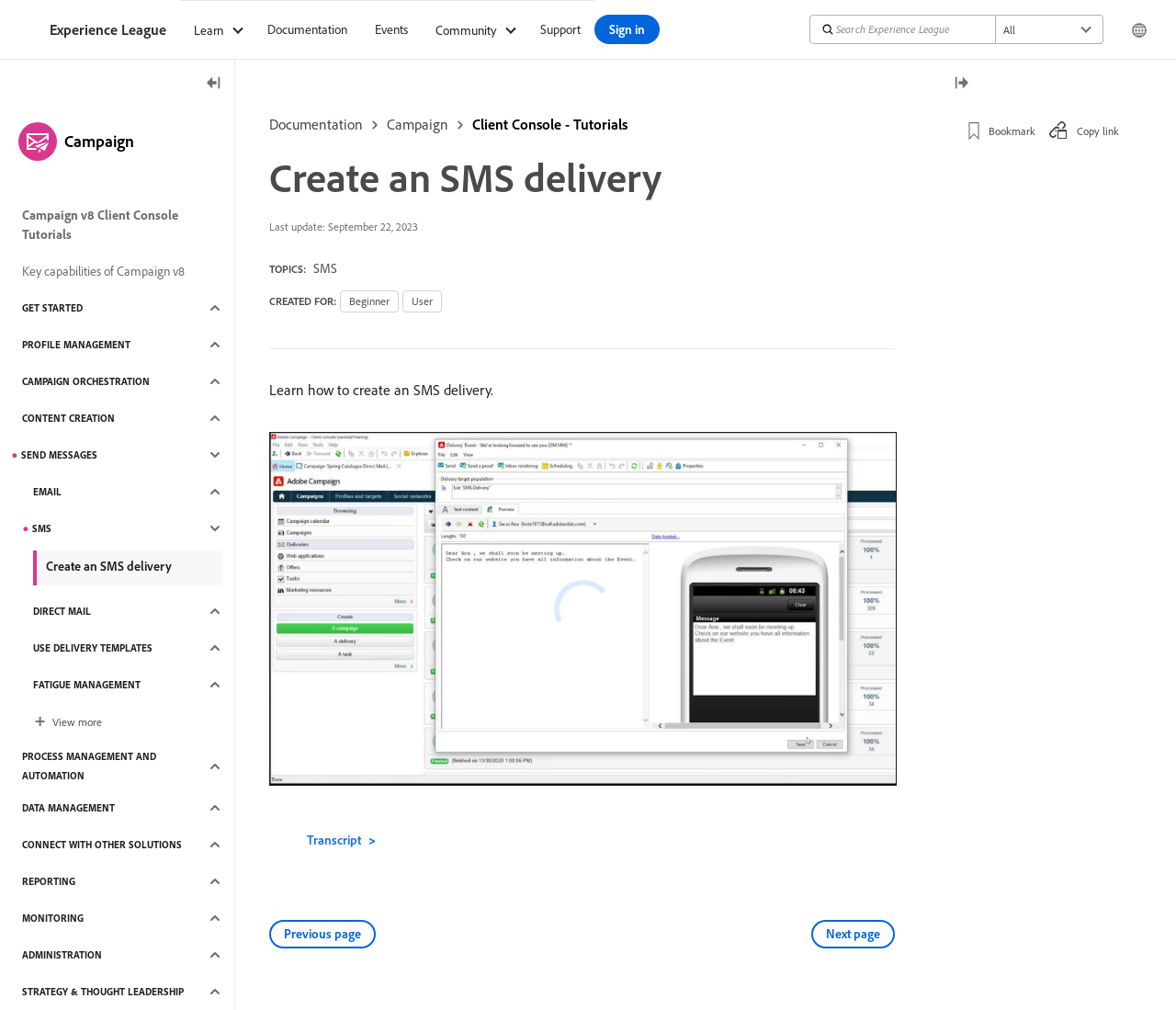What is the topic of the link 'SMS'?
Please use the visual content to give a single word or phrase answer.

SMS delivery